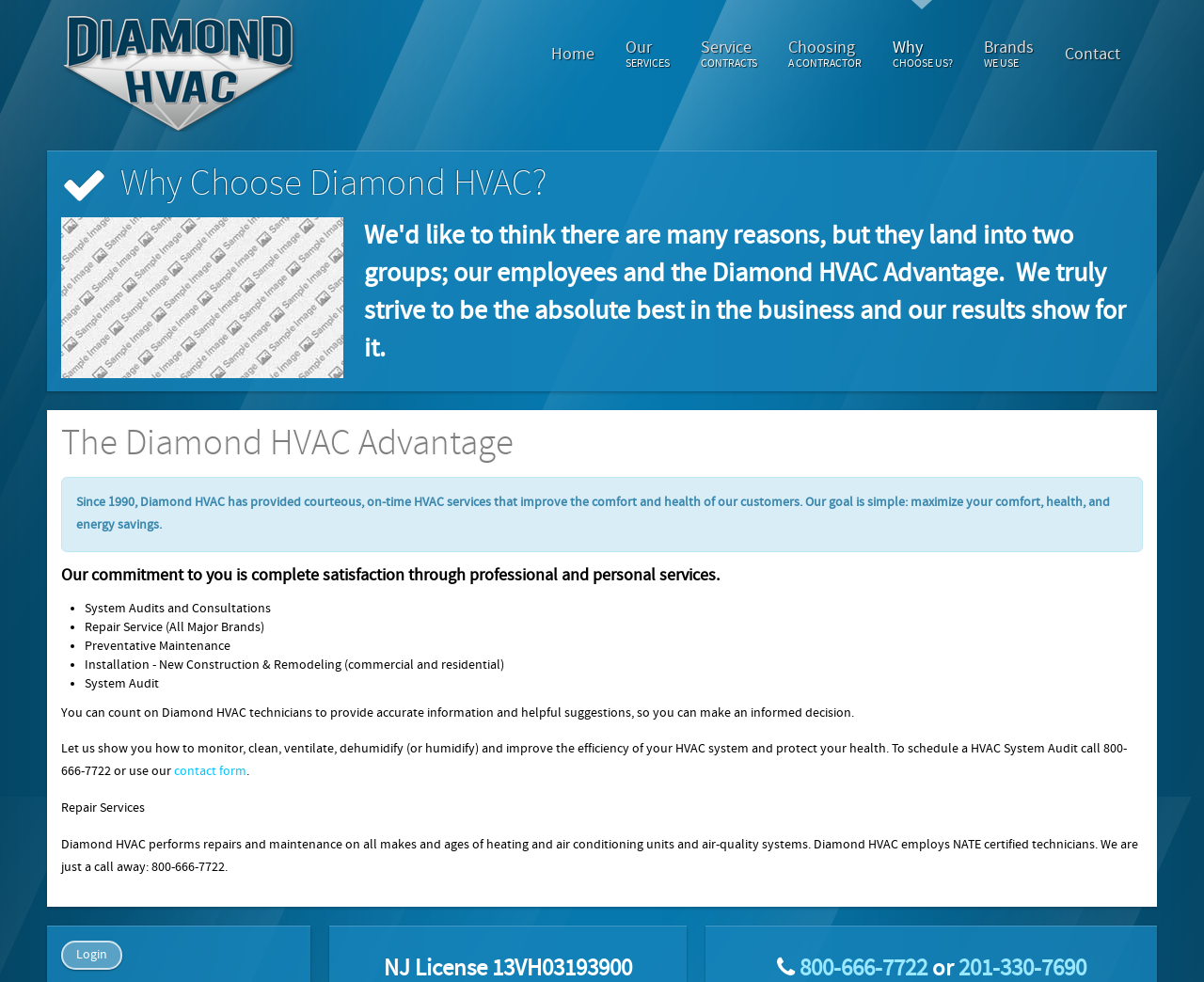Given the webpage screenshot and the description, determine the bounding box coordinates (top-left x, top-left y, bottom-right x, bottom-right y) that define the location of the UI element matching this description: BrandsWE USE

[0.811, 0.025, 0.865, 0.085]